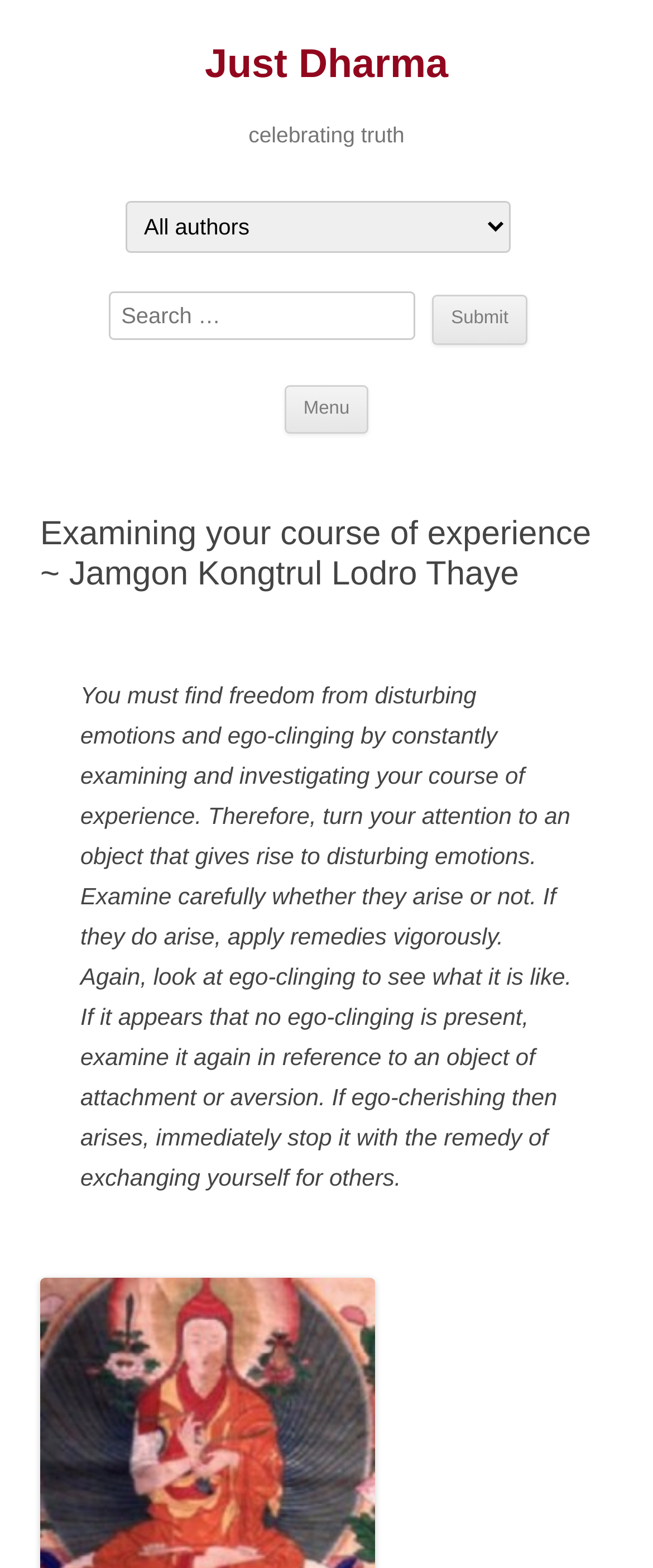Find the bounding box of the web element that fits this description: "value="Submit"".

[0.662, 0.188, 0.807, 0.22]